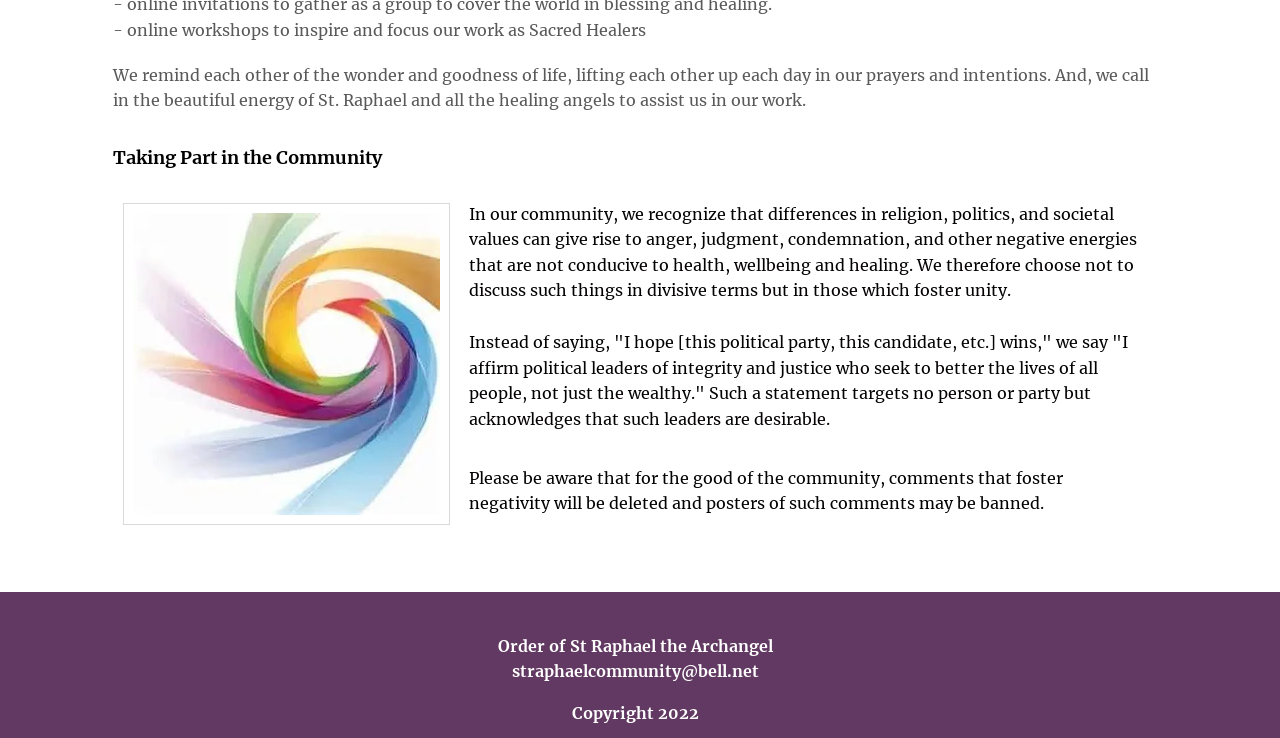What is the community's purpose?
Answer the question with a thorough and detailed explanation.

Based on the StaticText element with the text '- online workshops to inspire and focus our work as Sacred Healers', it can be inferred that the community's purpose is to inspire and focus the work of its members as Sacred Healers.